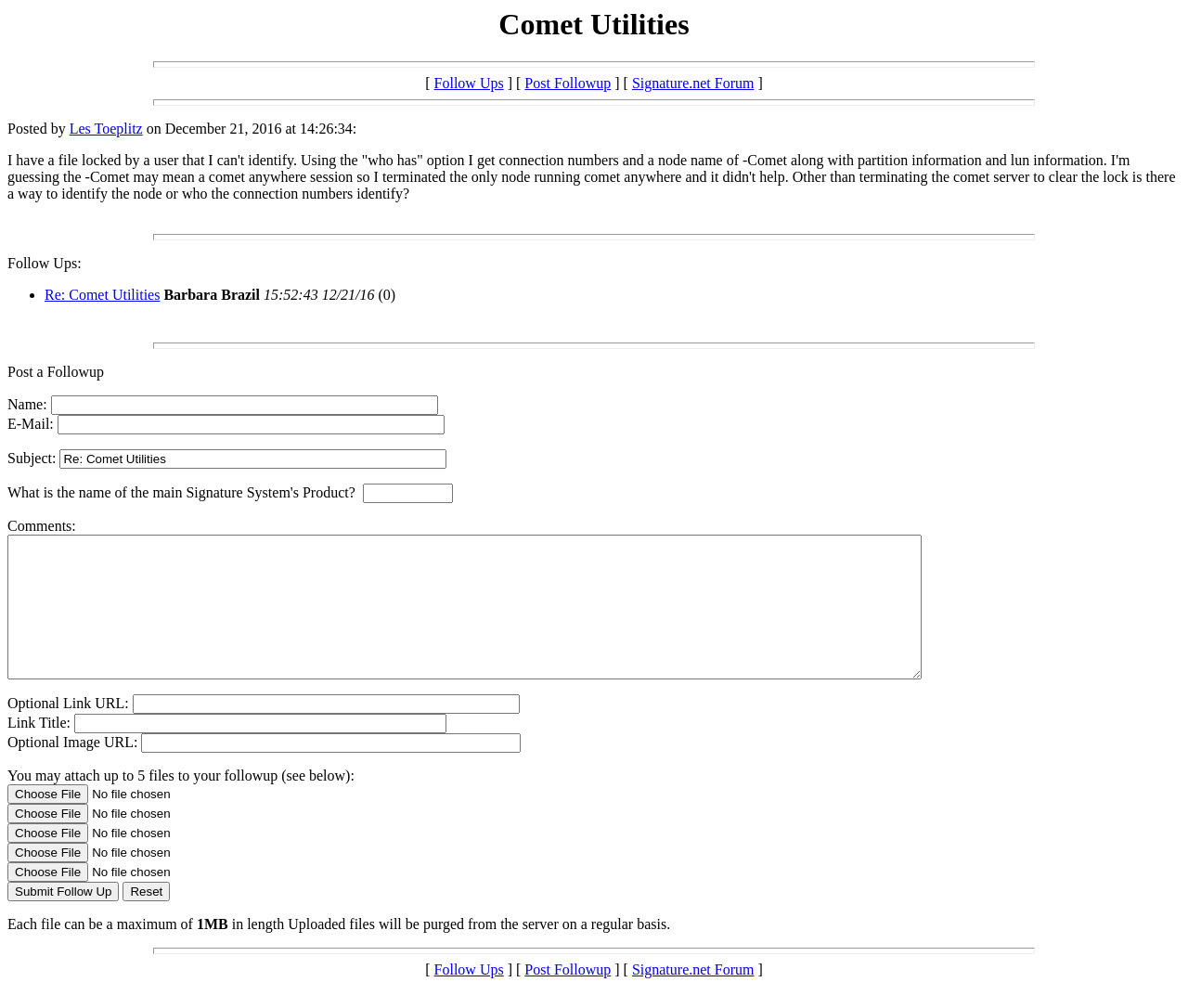Answer the following inquiry with a single word or phrase:
What is the purpose of the 'Post a Followup' button?

To post a follow-up message